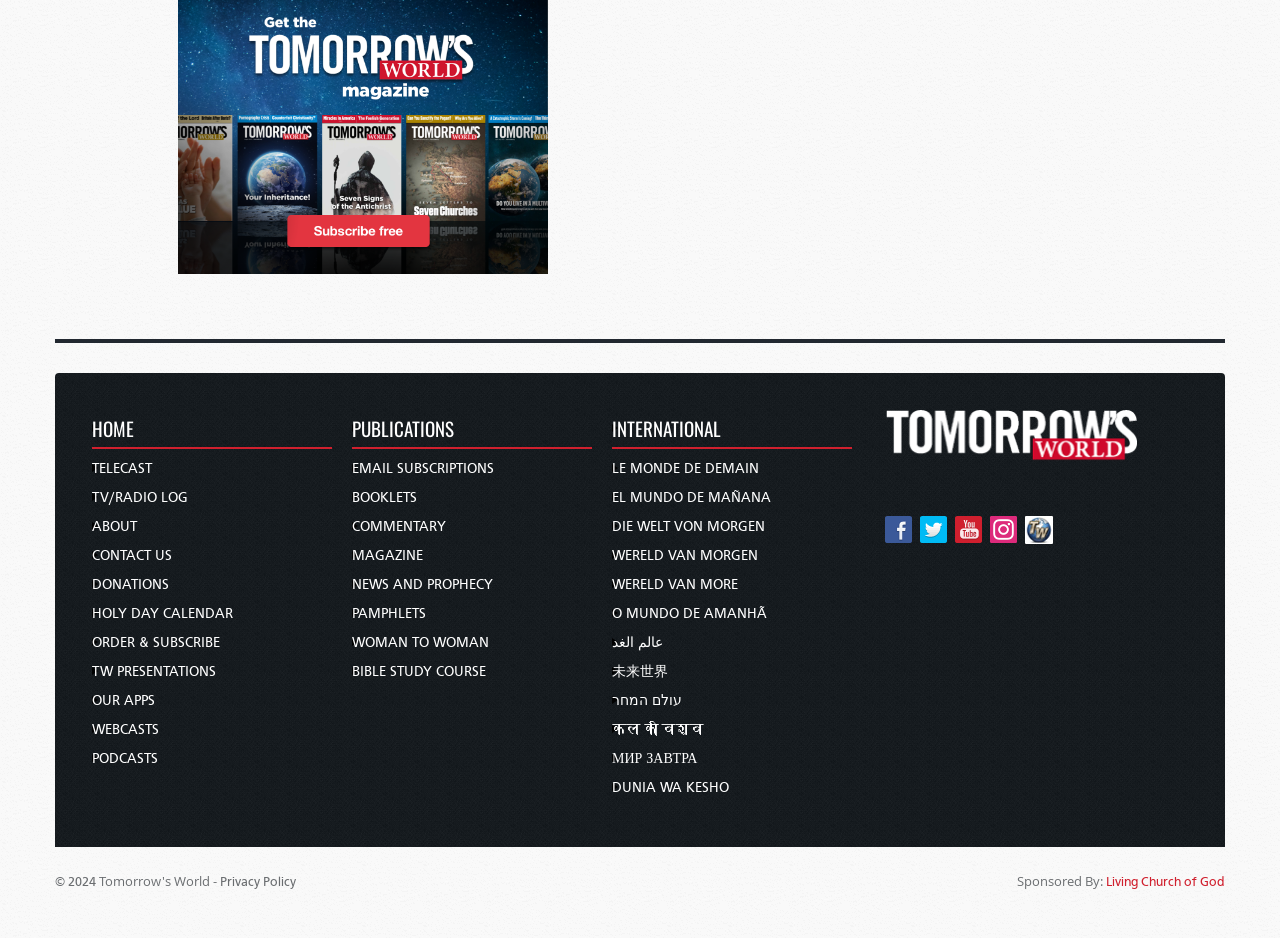Locate the bounding box coordinates of the clickable region necessary to complete the following instruction: "Open the Facebook page". Provide the coordinates in the format of four float numbers between 0 and 1, i.e., [left, top, right, bottom].

[0.691, 0.55, 0.712, 0.579]